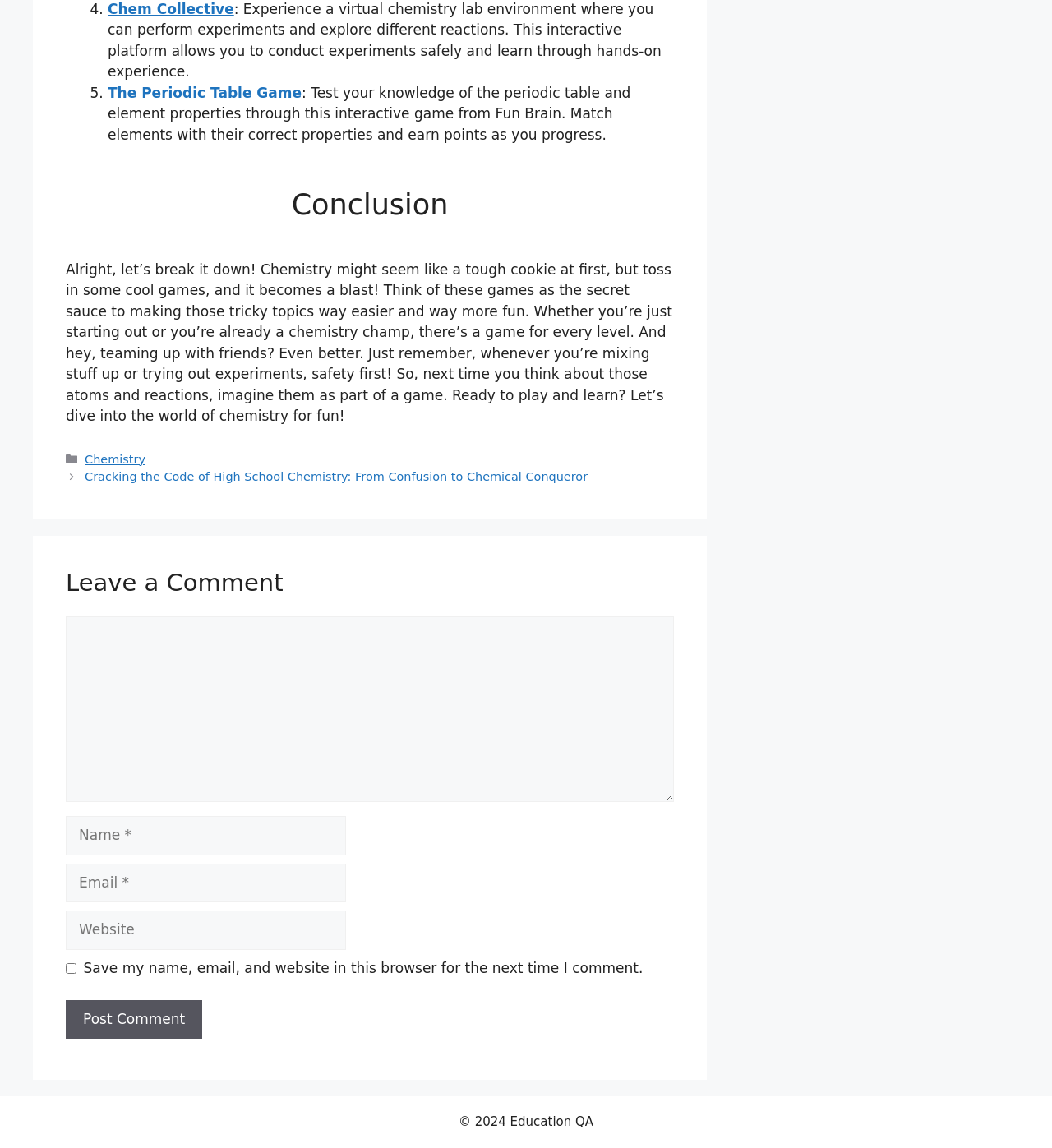Identify the bounding box coordinates of the area that should be clicked in order to complete the given instruction: "Click the 'Chem Collective' link". The bounding box coordinates should be four float numbers between 0 and 1, i.e., [left, top, right, bottom].

[0.102, 0.001, 0.222, 0.015]